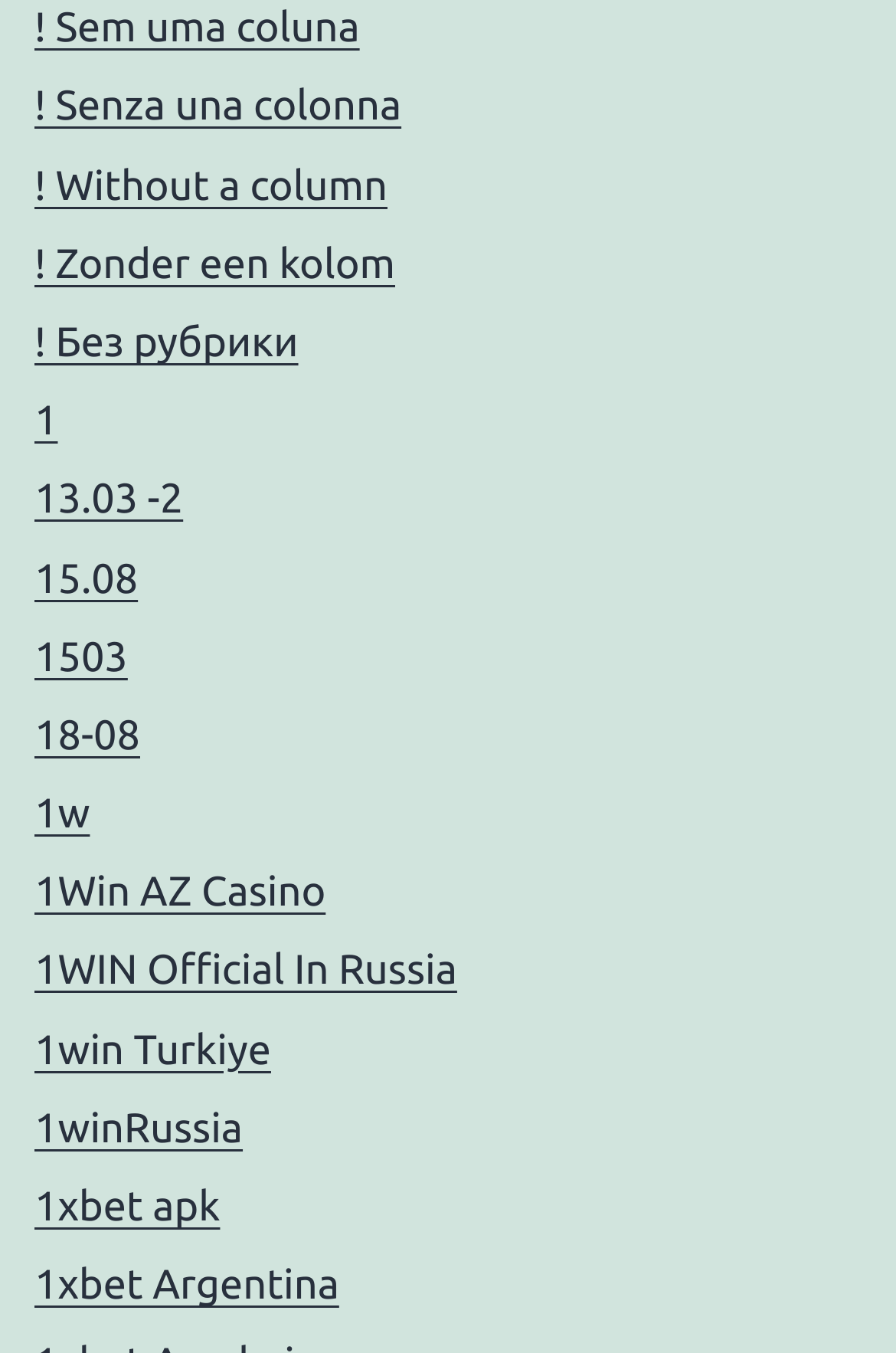Answer this question using a single word or a brief phrase:
What language is the first link?

Portuguese